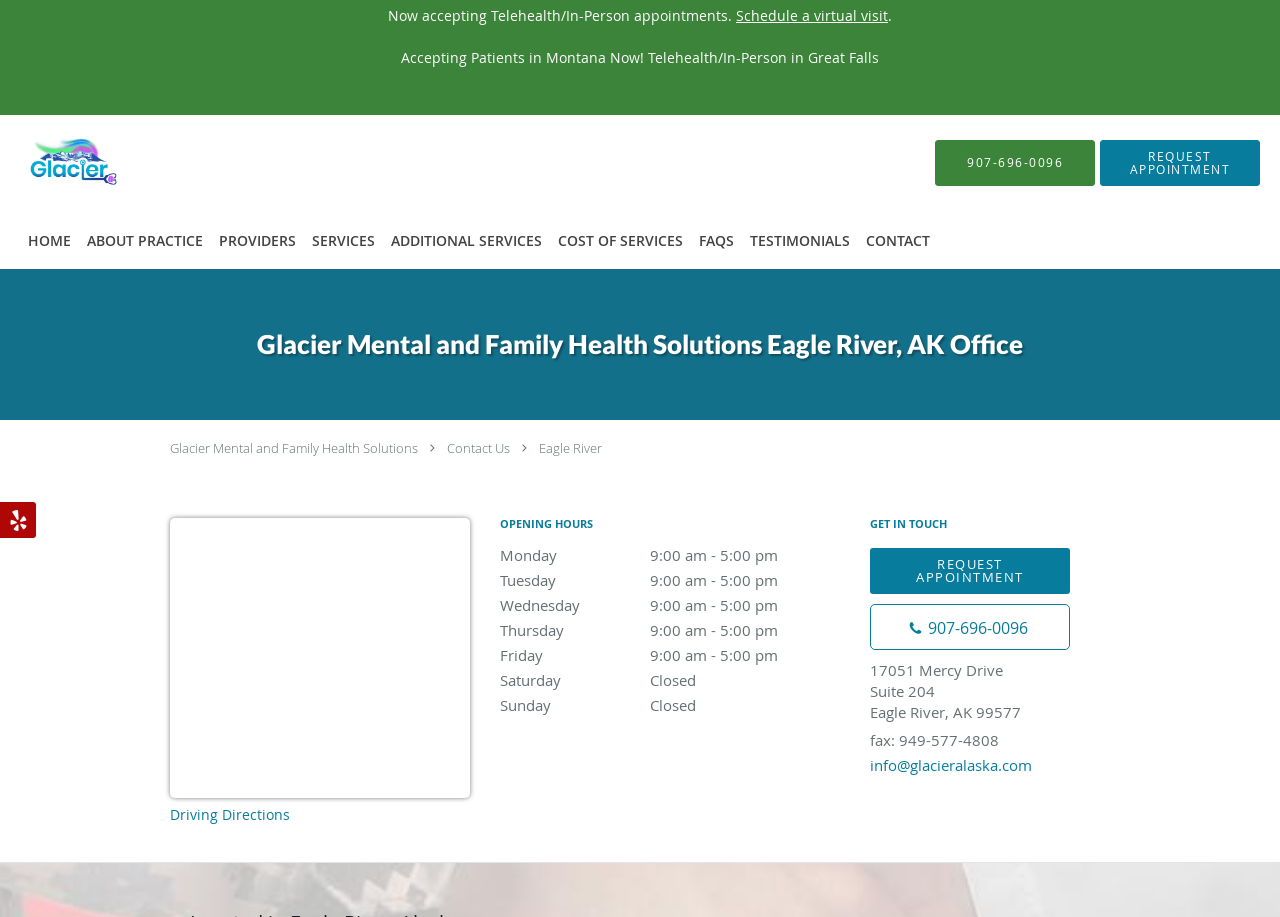Determine the bounding box coordinates of the clickable region to carry out the instruction: "Visit the home page".

[0.016, 0.23, 0.062, 0.293]